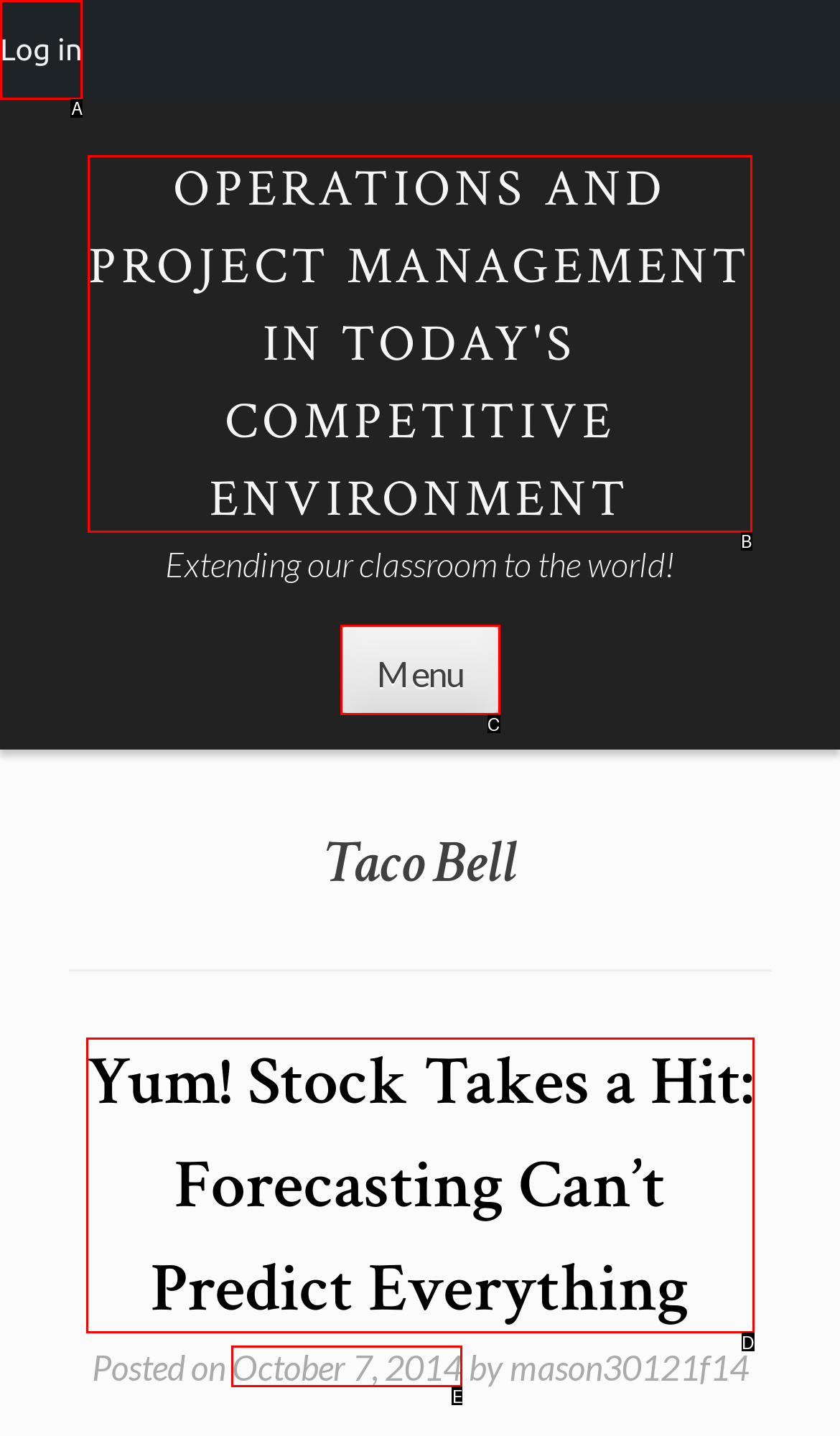Based on the element description: Log in, choose the best matching option. Provide the letter of the option directly.

A